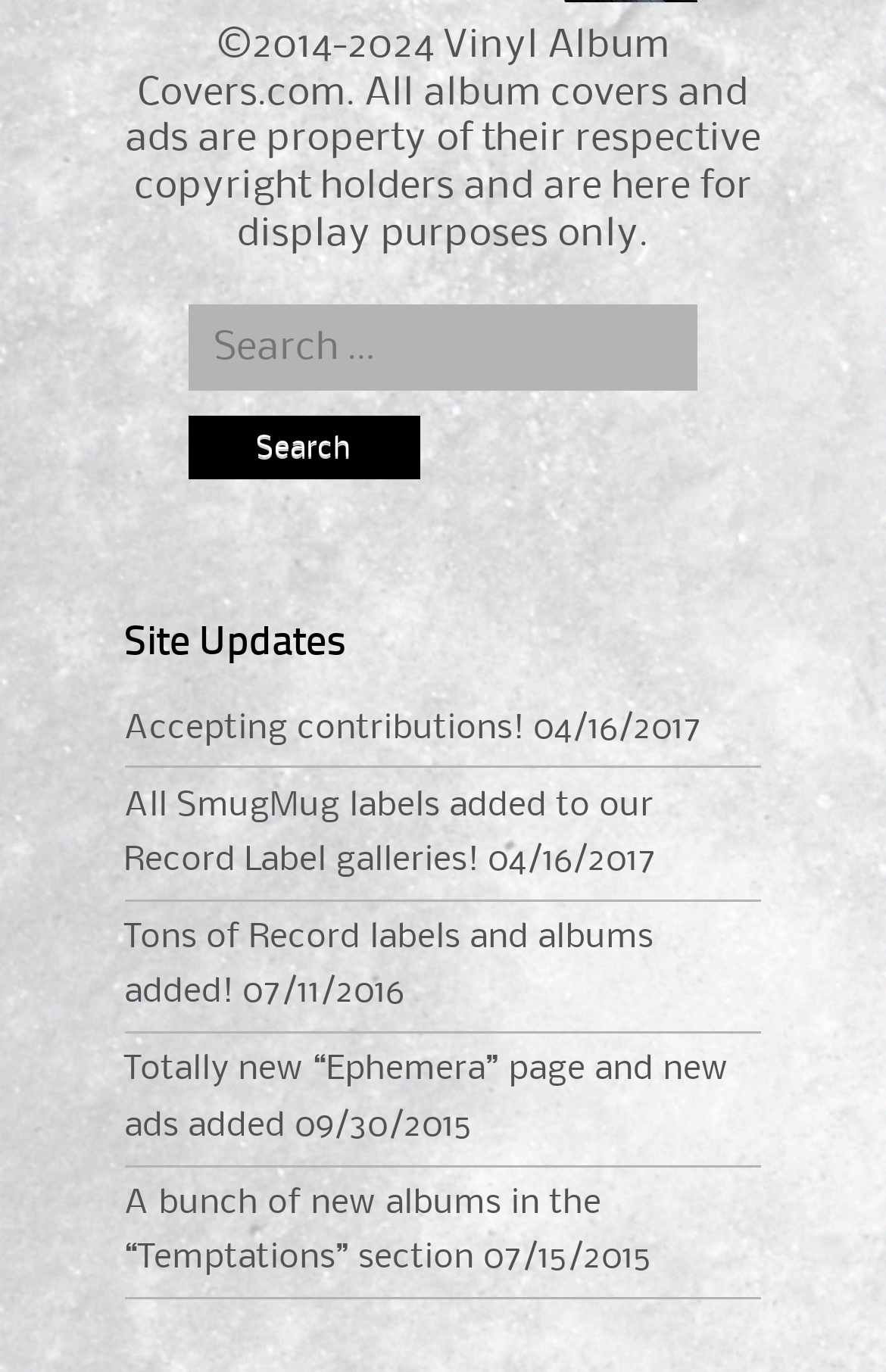Using the details in the image, give a detailed response to the question below:
What type of content is displayed on this webpage?

The webpage has a section dedicated to site updates, which mentions adding new albums and record labels. This suggests that the webpage is primarily used to display album covers.